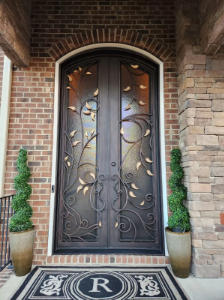Provide a comprehensive description of the image.

This captivating image showcases a beautifully designed iron door, featuring intricate leaf motifs that blend elegance with natural beauty. The door's rich brown finish contrasts strikingly against the warm tones of the surrounding brick wall, enhancing its sophisticated appeal. Flanking the entrance are two neatly trimmed topiary plants in stylish planters, adding a touch of greenery and vibrancy to the scene. A welcoming mat with an "R" monogram invites visitors into what promises to be an inviting home. This striking entryway exemplifies the latest trends in iron door design, highlighting the seamless fusion of craftsmanship and contemporary aesthetics, perfect for homeowners looking to make a stylish statement in 2024.